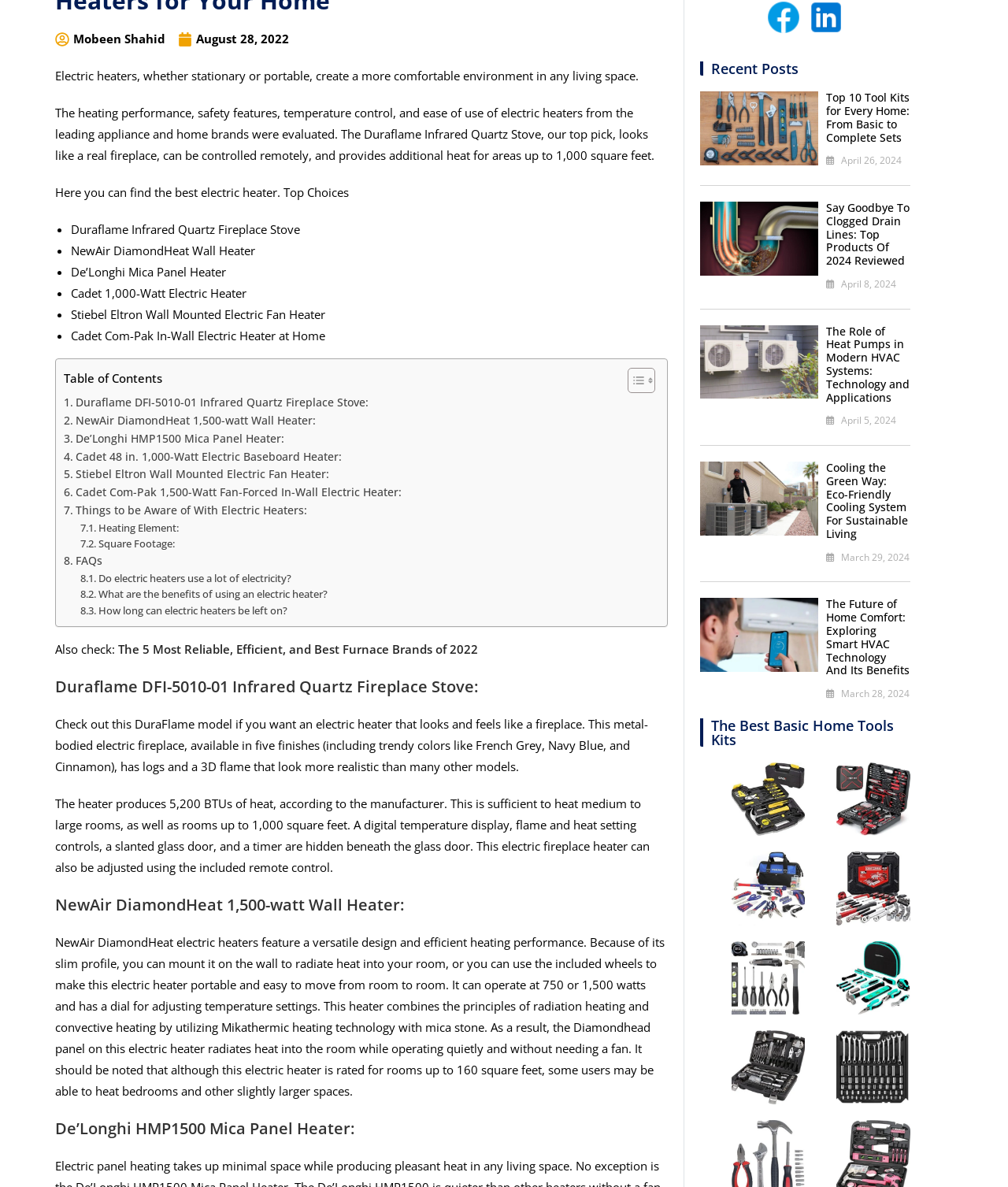Predict the bounding box coordinates of the UI element that matches this description: "alt="tool kits"". The coordinates should be in the format [left, top, right, bottom] with each value between 0 and 1.

[0.726, 0.868, 0.799, 0.93]